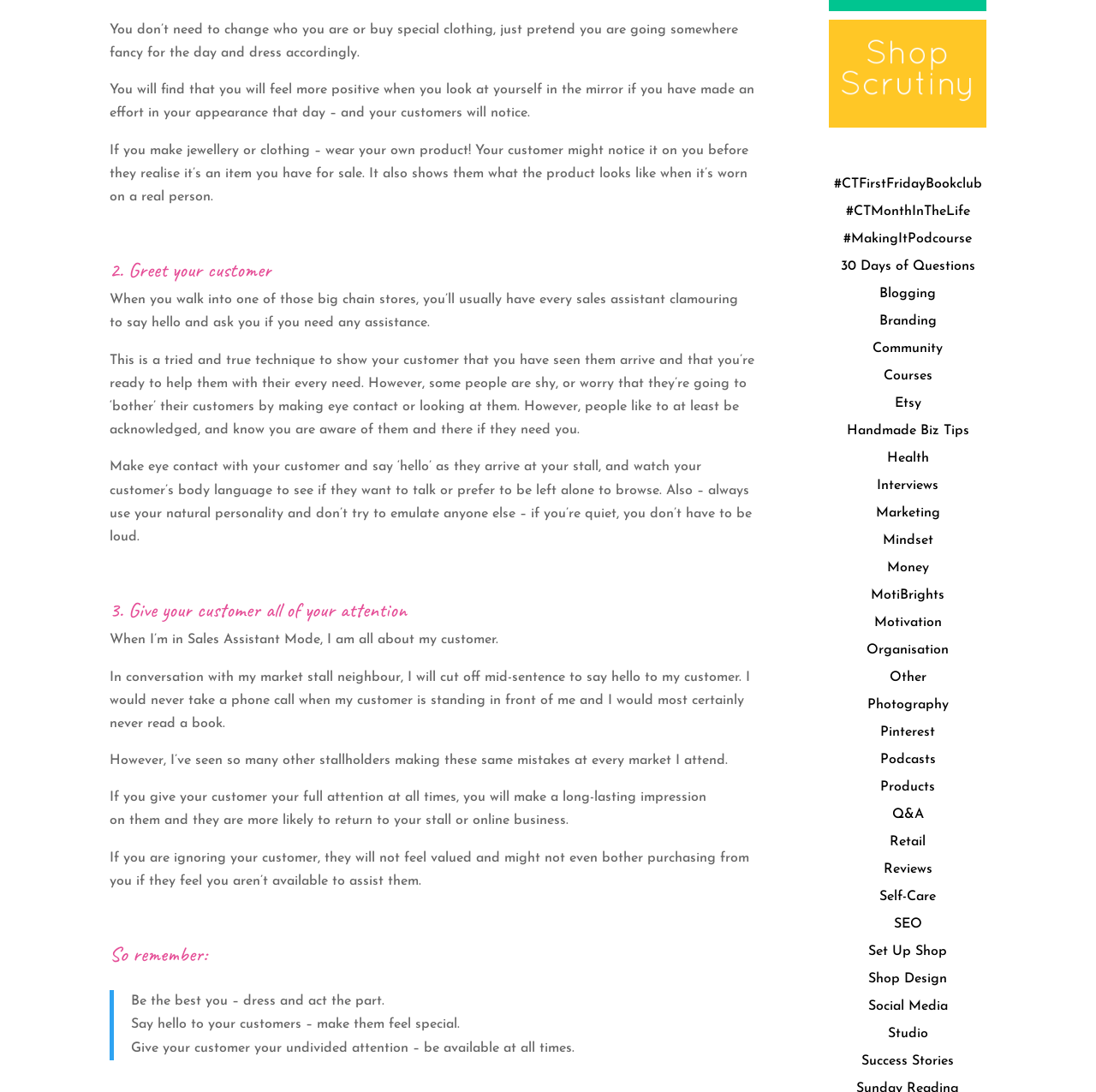Using the element description: "Set Up Shop", determine the bounding box coordinates. The coordinates should be in the format [left, top, right, bottom], with values between 0 and 1.

[0.792, 0.865, 0.864, 0.877]